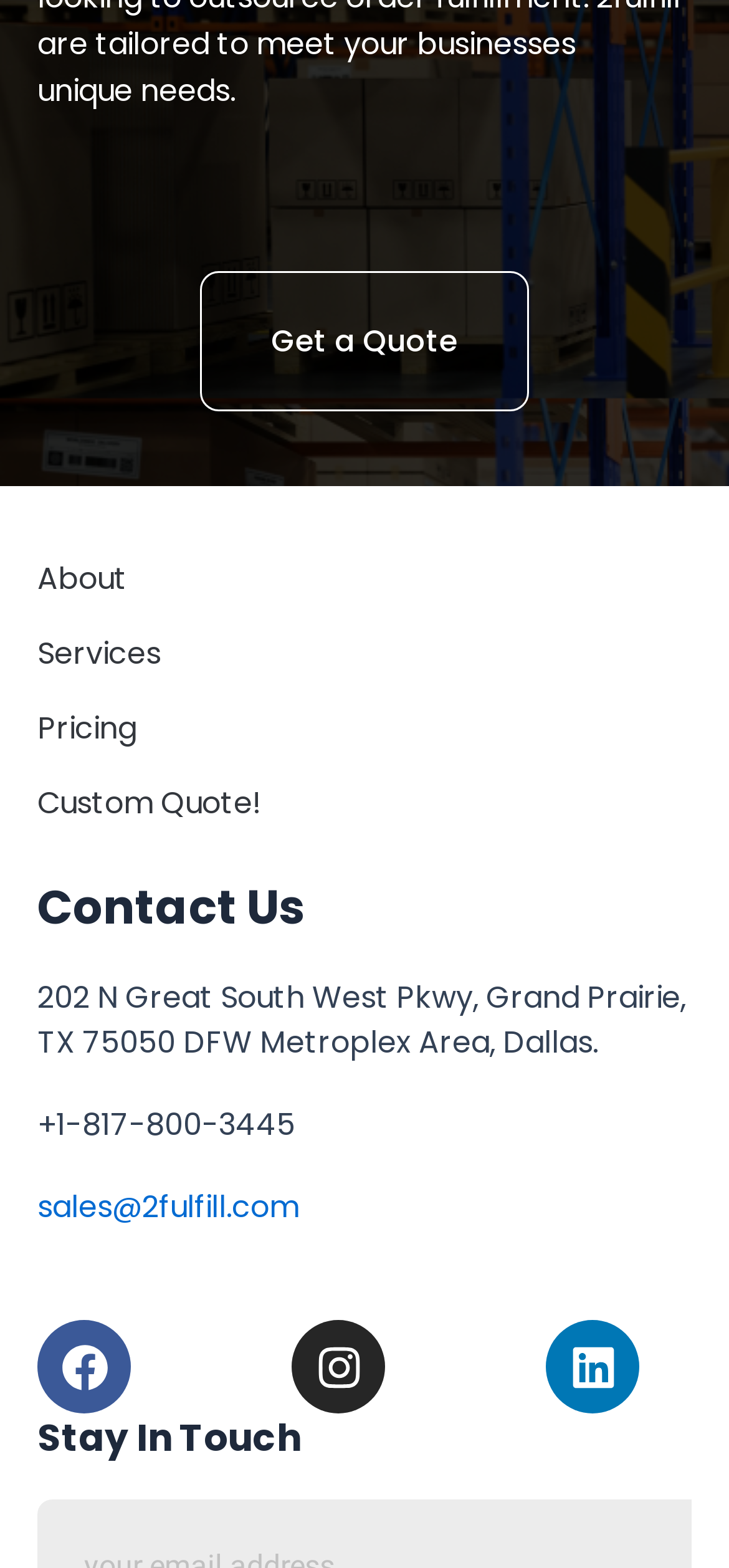Locate the UI element described by Custom Quote! in the provided webpage screenshot. Return the bounding box coordinates in the format (top-left x, top-left y, bottom-right x, bottom-right y), ensuring all values are between 0 and 1.

[0.051, 0.488, 0.949, 0.536]